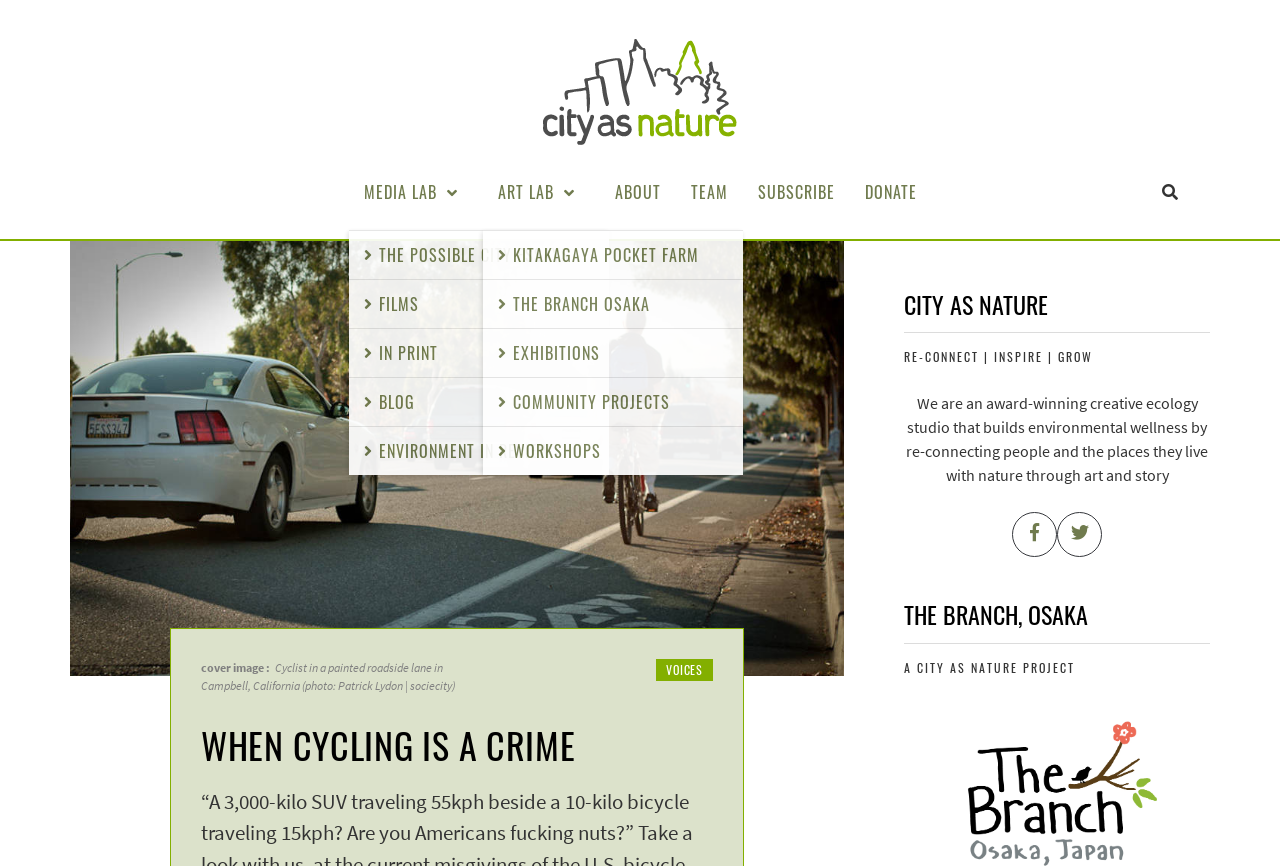Could you indicate the bounding box coordinates of the region to click in order to complete this instruction: "Check the 'VOICES' section".

[0.513, 0.761, 0.557, 0.787]